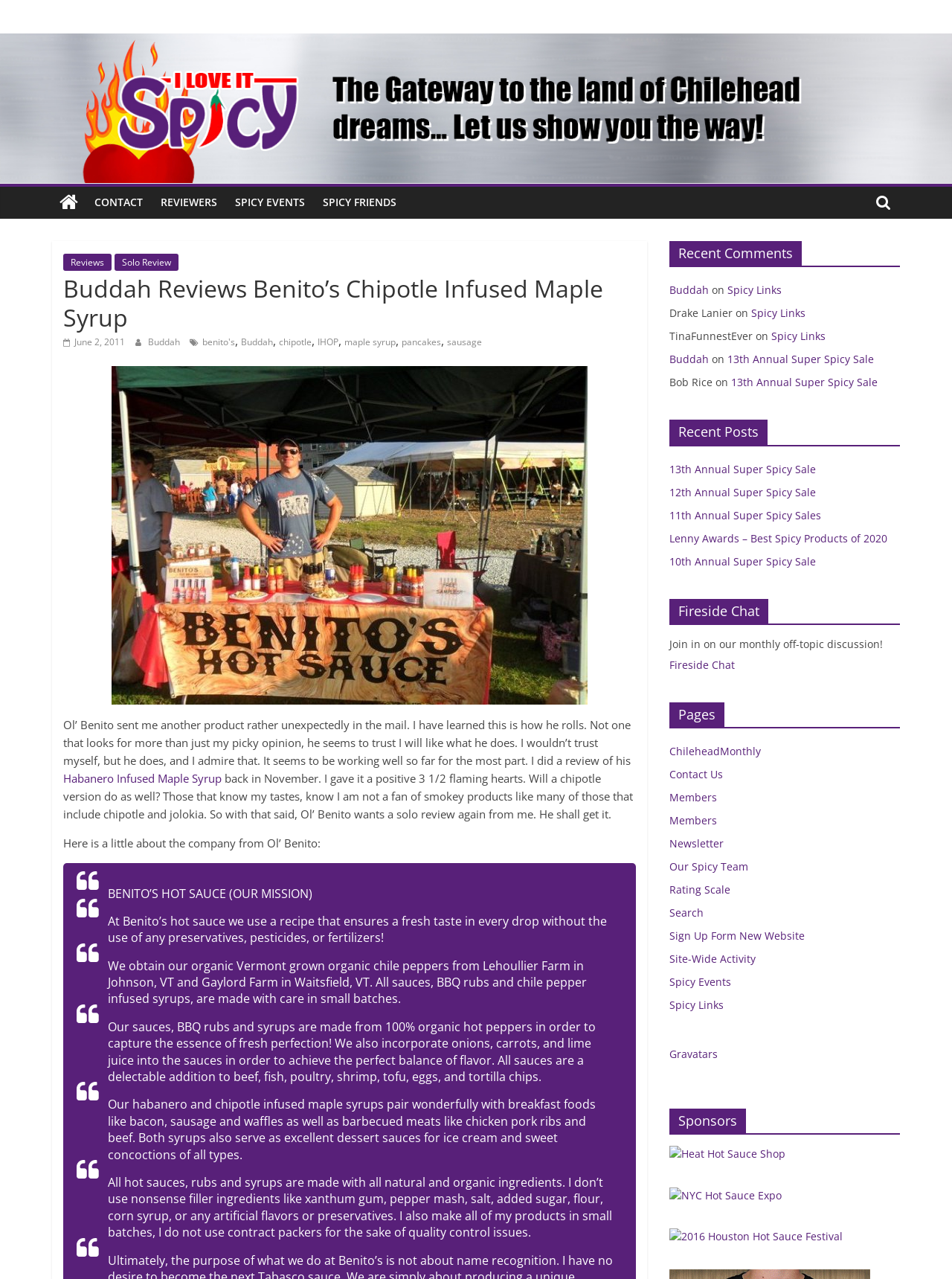Identify the coordinates of the bounding box for the element described below: "alt="Heat Hot Sauce Shop"". Return the coordinates as four float numbers between 0 and 1: [left, top, right, bottom].

[0.703, 0.897, 0.825, 0.908]